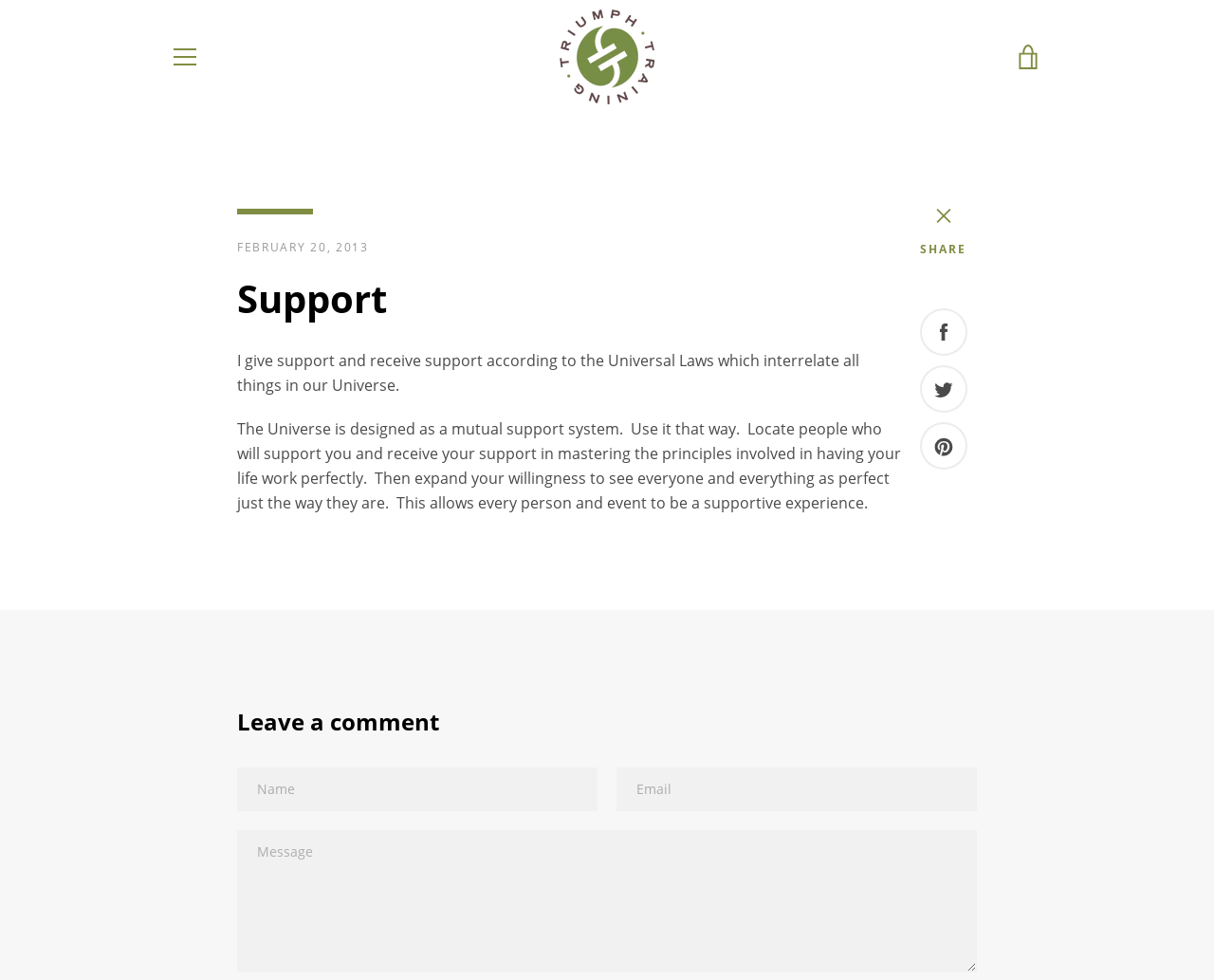For the given element description Services Services menu, determine the bounding box coordinates of the UI element. The coordinates should follow the format (top-left x, top-left y, bottom-right x, bottom-right y) and be within the range of 0 to 1.

[0.449, 0.126, 0.551, 0.174]